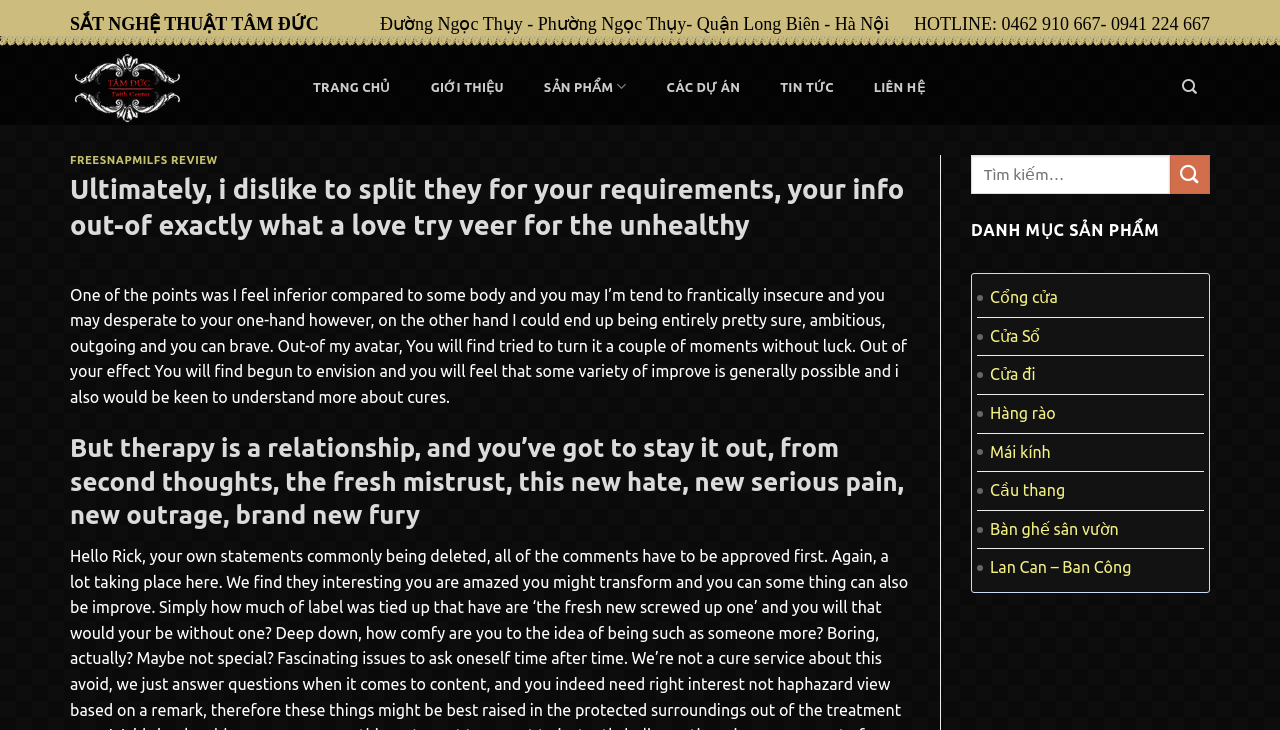Please identify the bounding box coordinates of the clickable element to fulfill the following instruction: "Read more about 'FREESNAPMILFS REVIEW'". The coordinates should be four float numbers between 0 and 1, i.e., [left, top, right, bottom].

[0.055, 0.211, 0.17, 0.227]